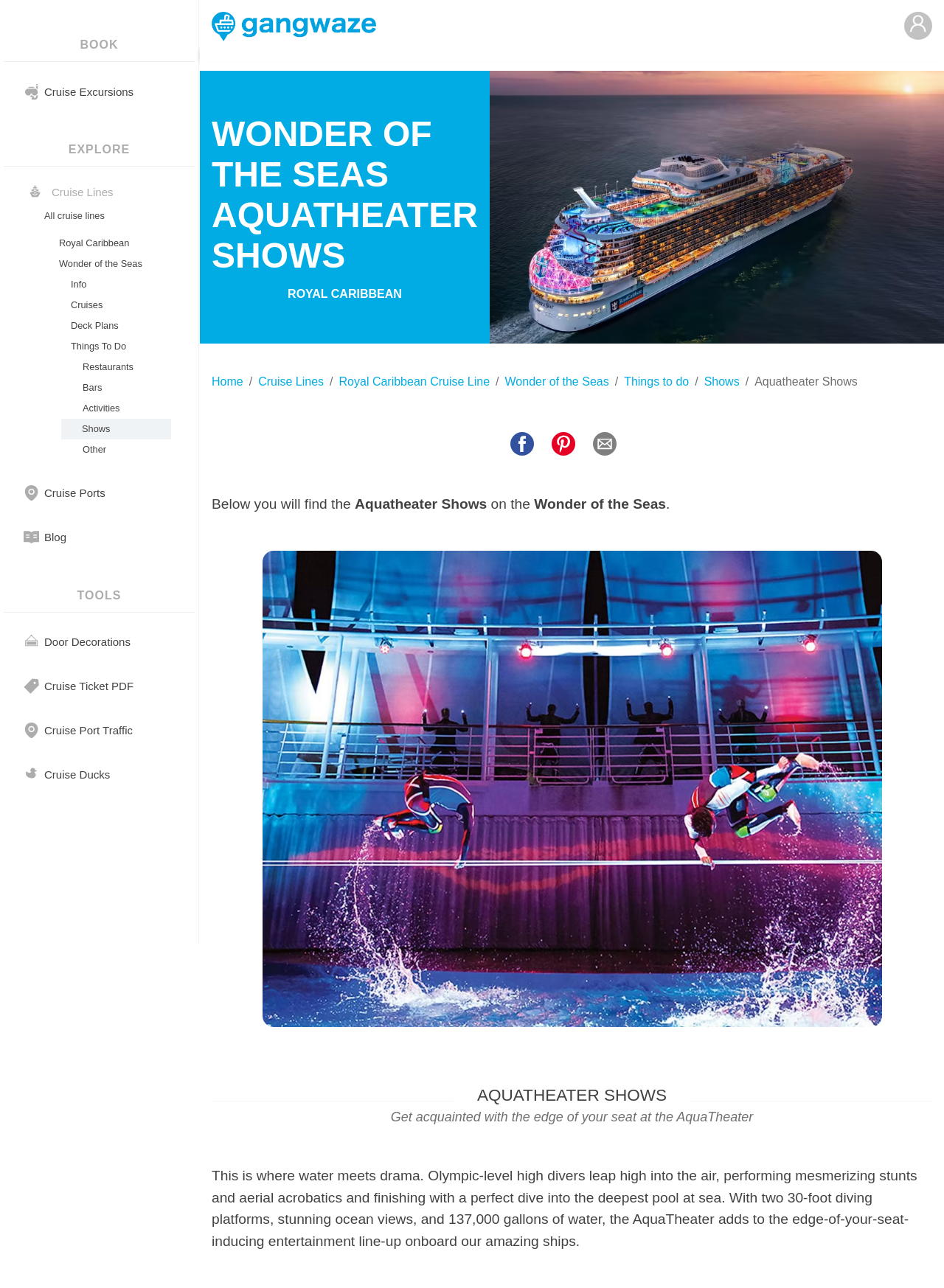Extract the main headline from the webpage and generate its text.

WONDER OF THE SEAS AQUATHEATER SHOWS